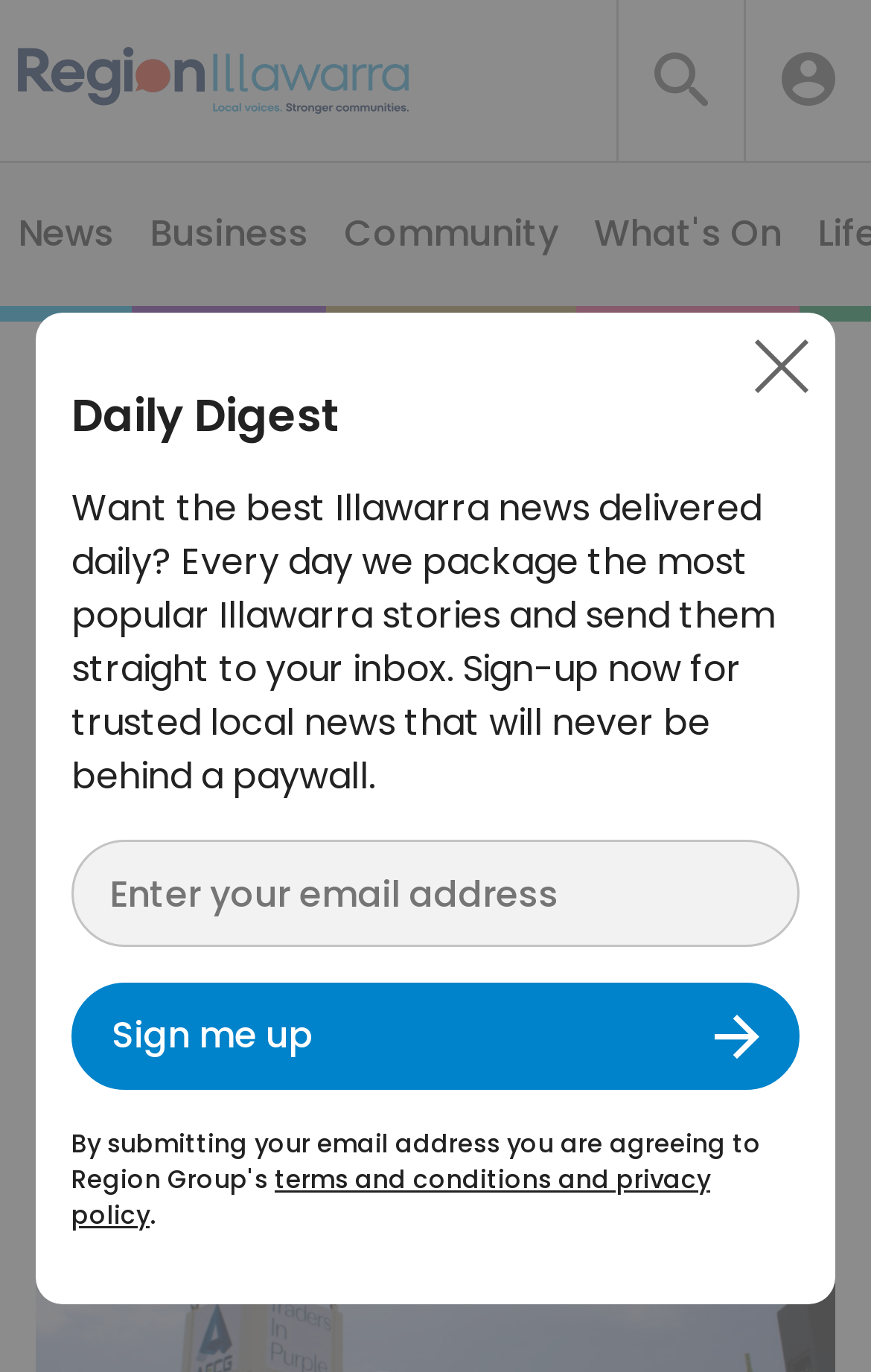Find the bounding box coordinates for the element that must be clicked to complete the instruction: "Sign up for Daily Digest". The coordinates should be four float numbers between 0 and 1, indicated as [left, top, right, bottom].

[0.082, 0.716, 0.918, 0.794]